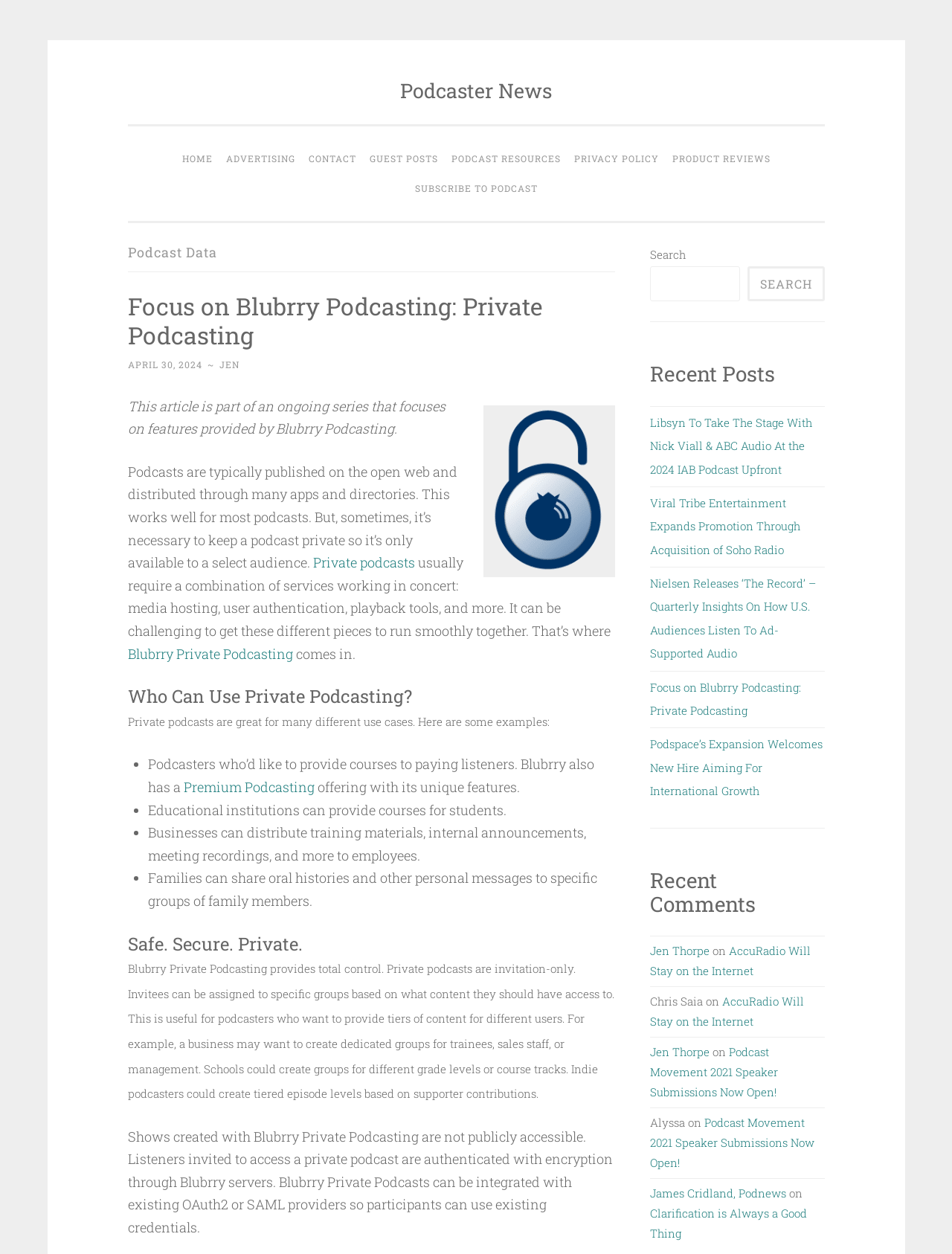Locate the UI element that matches the description Home in the webpage screenshot. Return the bounding box coordinates in the format (top-left x, top-left y, bottom-right x, bottom-right y), with values ranging from 0 to 1.

[0.184, 0.115, 0.23, 0.138]